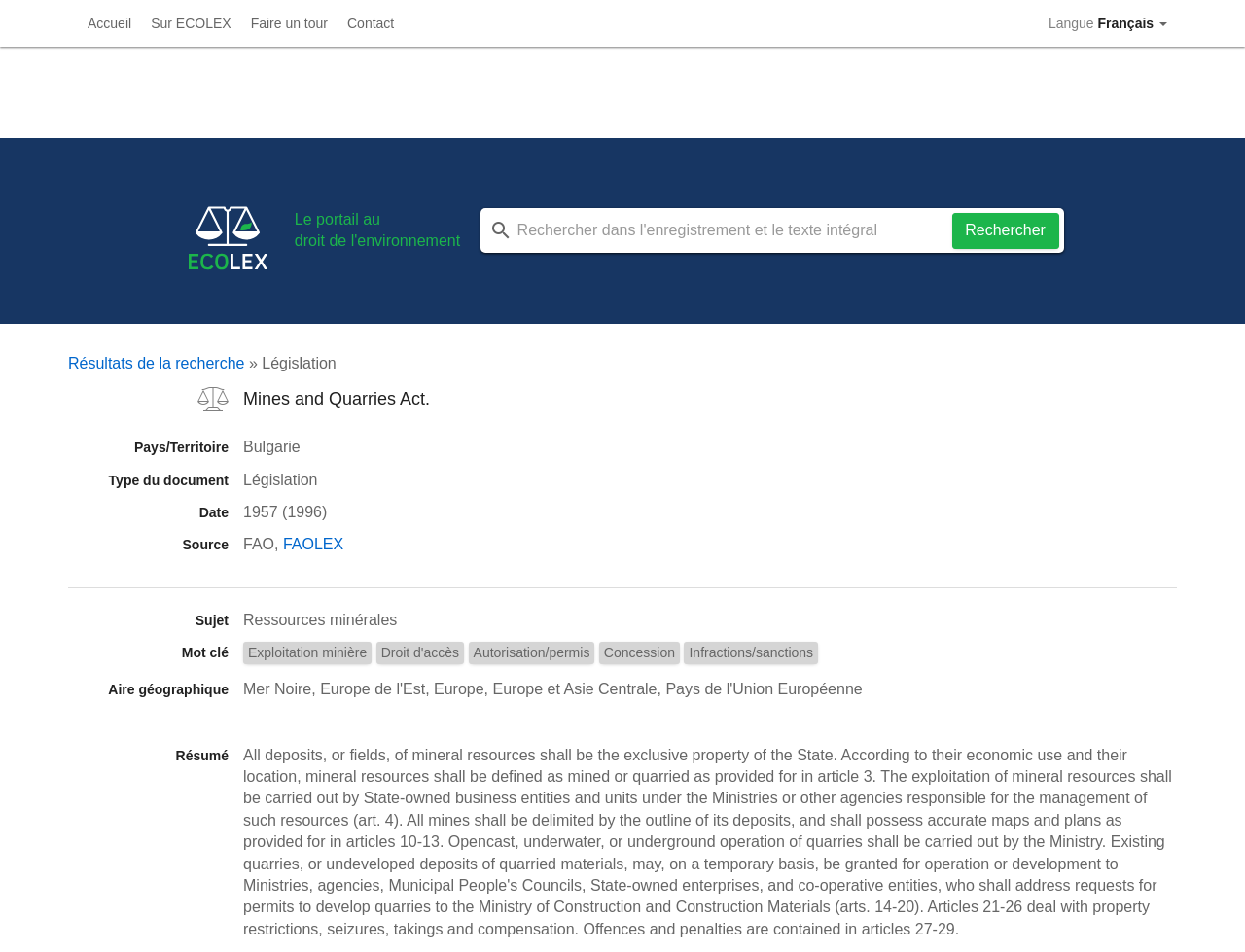Kindly determine the bounding box coordinates for the clickable area to achieve the given instruction: "Switch to French language".

[0.834, 0.0, 0.945, 0.049]